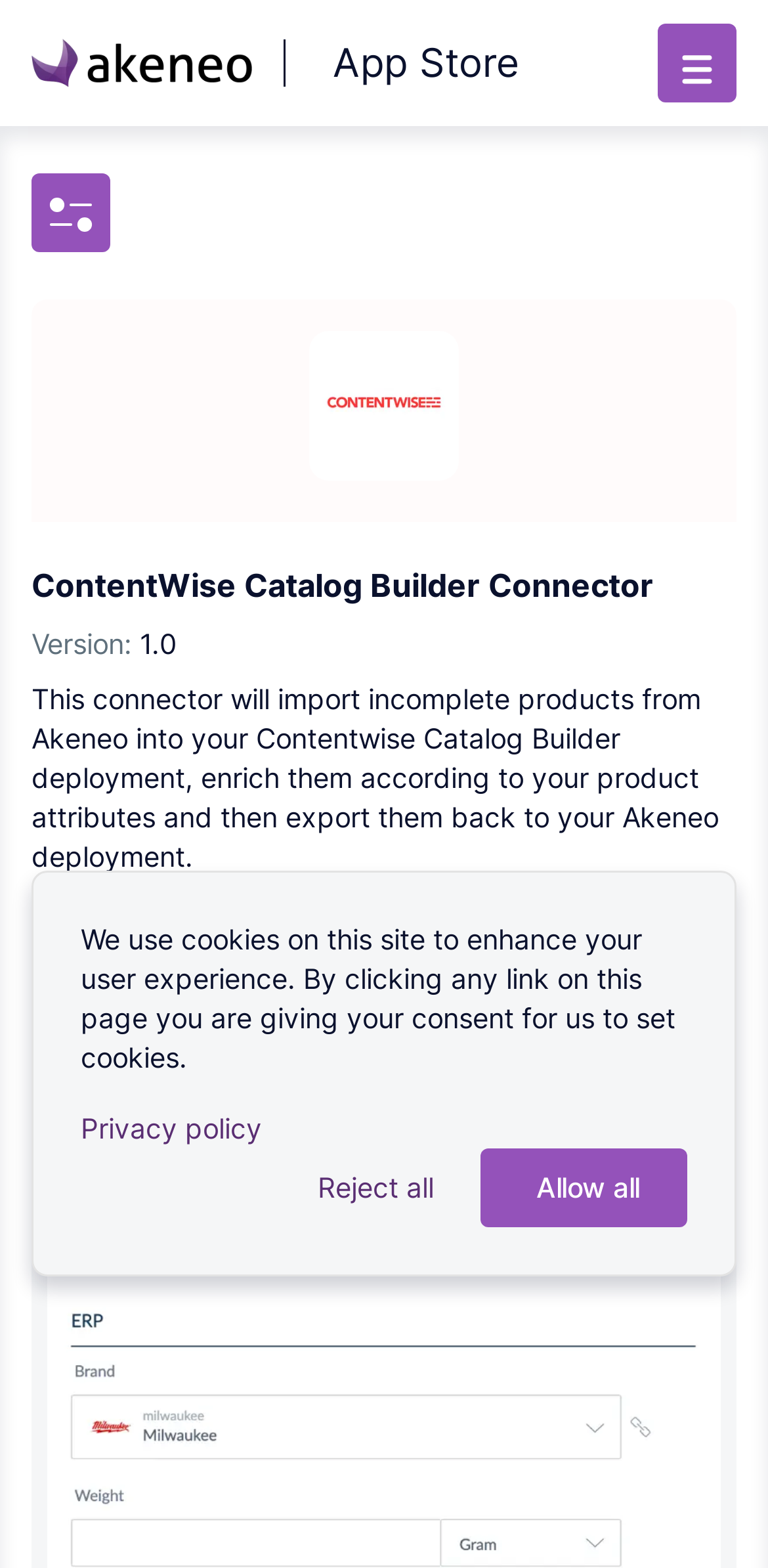What is the logo above the connector name?
Use the image to answer the question with a single word or phrase.

Logo Contentwise